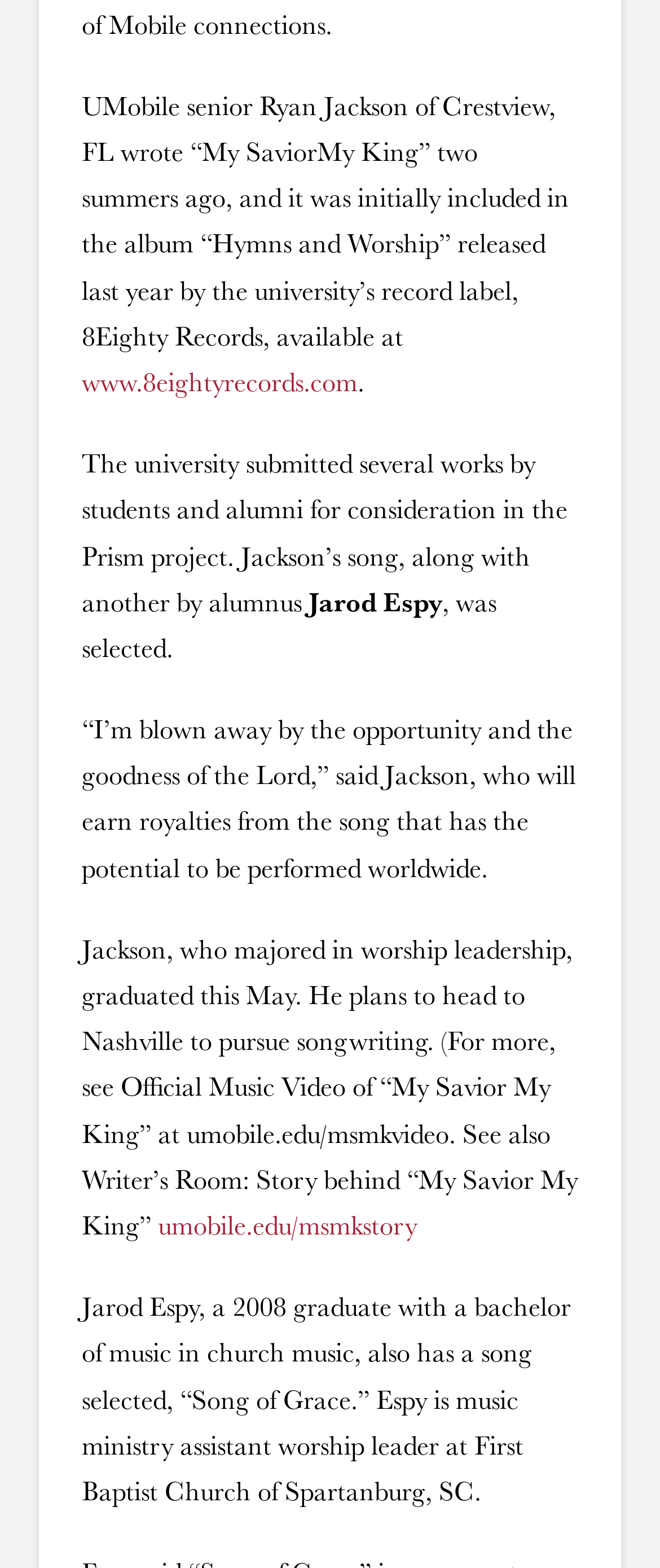Answer the following query concisely with a single word or phrase:
What is the name of the song written by Ryan Jackson?

My Savior My King